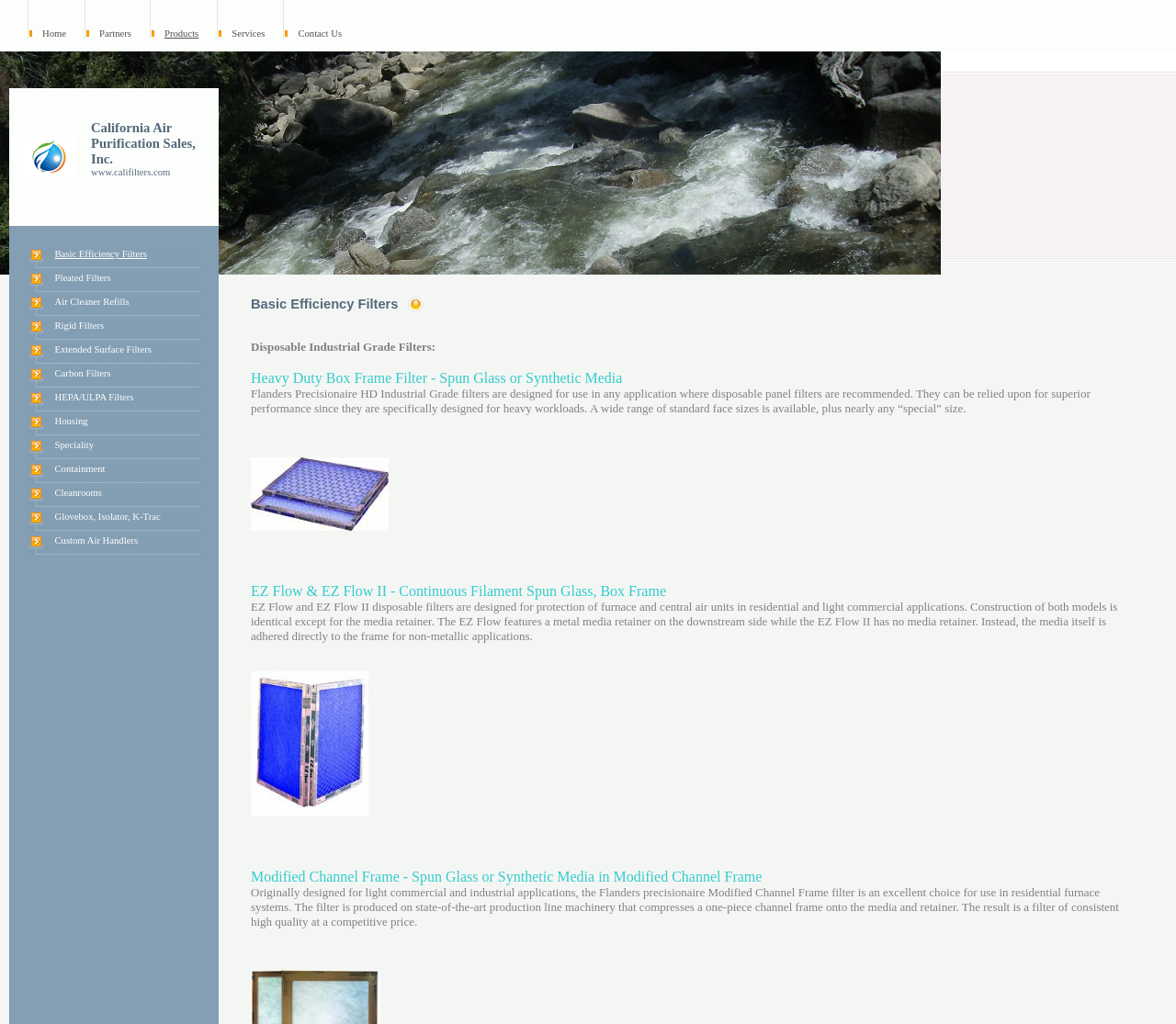Provide the bounding box coordinates of the area you need to click to execute the following instruction: "Click on Home".

[0.036, 0.028, 0.056, 0.038]